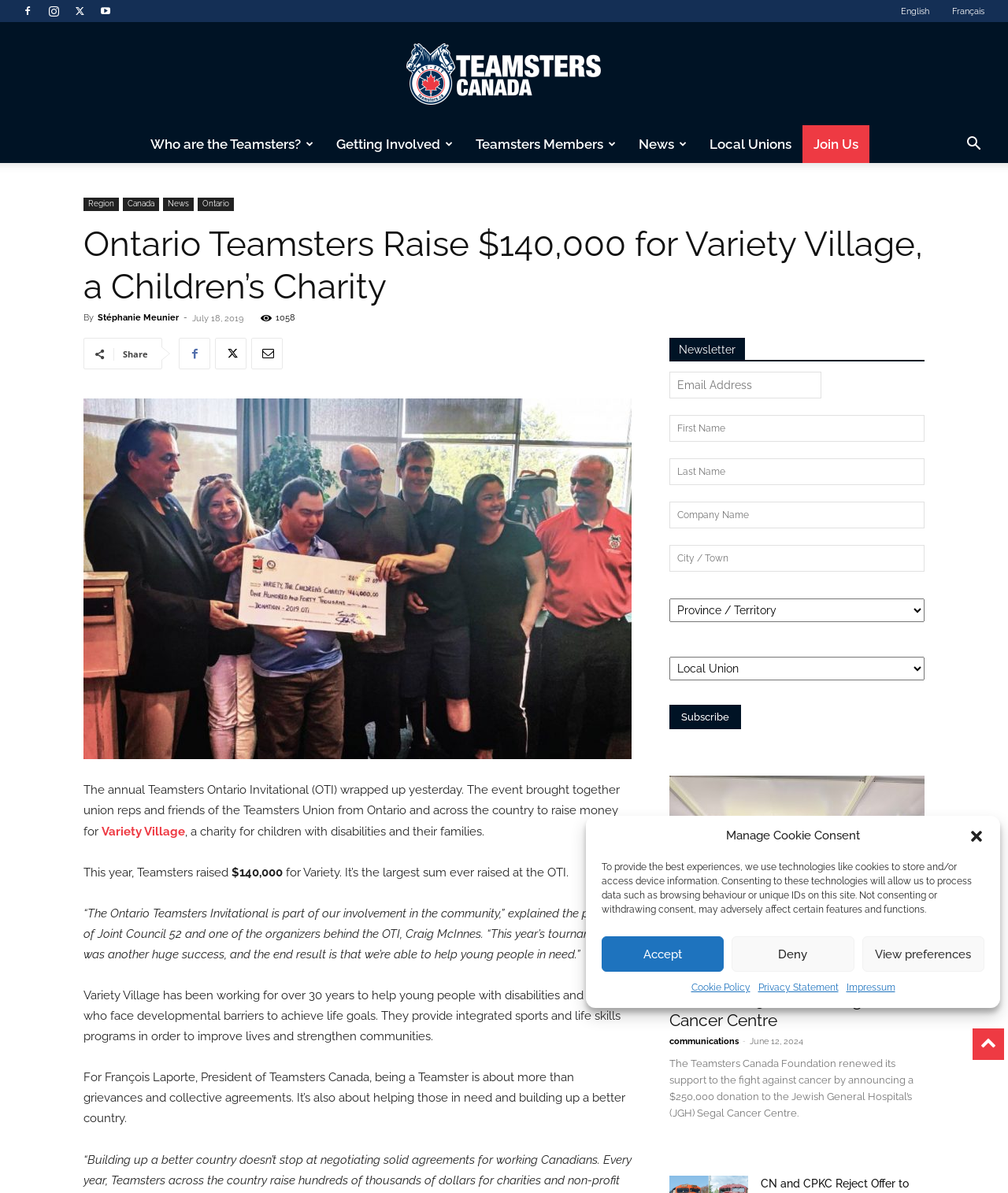Kindly determine the bounding box coordinates for the area that needs to be clicked to execute this instruction: "Click the 'Search' button".

[0.947, 0.116, 0.984, 0.128]